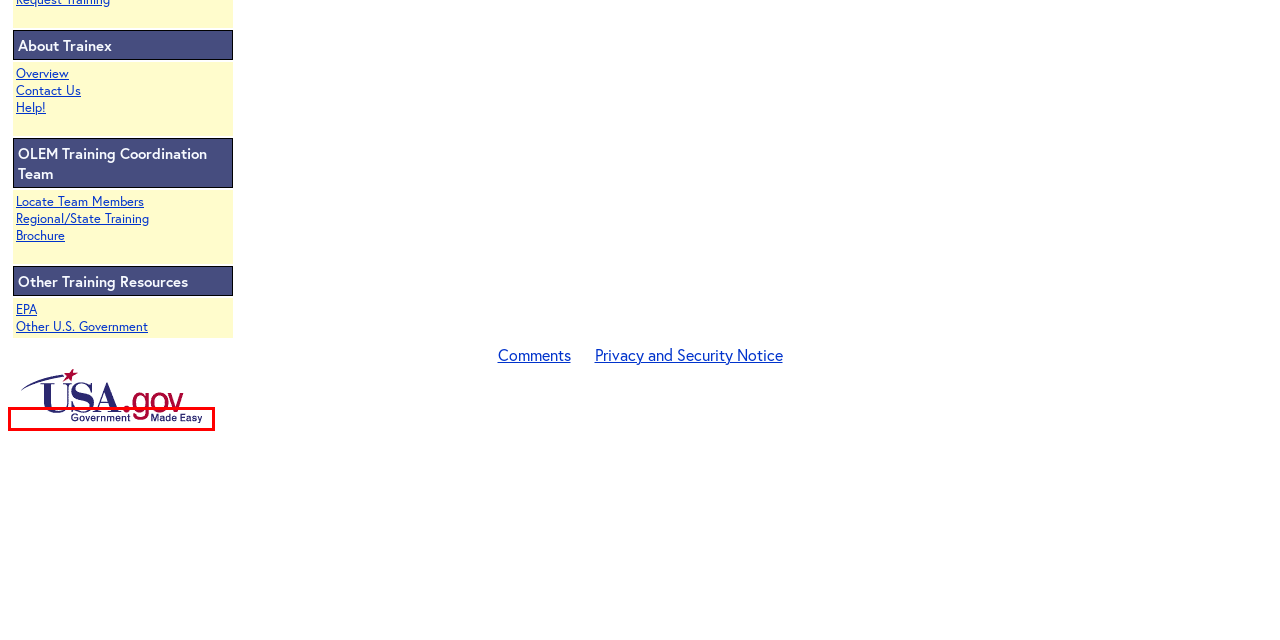Given a webpage screenshot with a UI element marked by a red bounding box, choose the description that best corresponds to the new webpage that will appear after clicking the element. The candidates are:
A. Training Exchange | Browse Training by Date
B. Training Exchange | Browse Training by Partner
C. Training Exchange | Welcome to Training Exchange!
D. Making government services easier to find | USAGov
E. Training Exchange | Browse Training by Location
F. Training Exchange | Browse by Course Title
G. Training Exchange | Training Forum Members
H. Training Exchange | Browse Training by Delivery Method

D